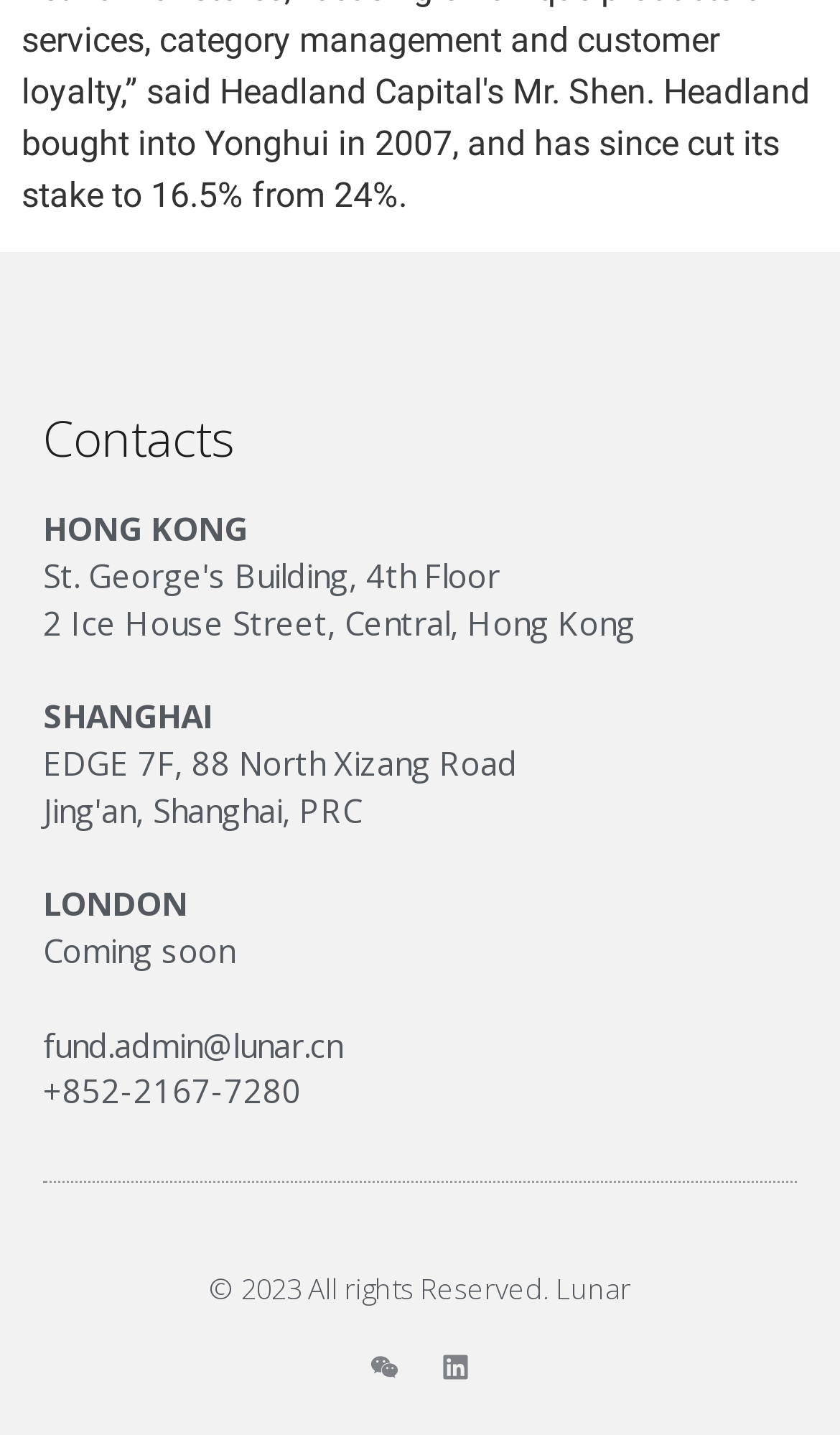Reply to the question below using a single word or brief phrase:
What is the copyright year for Lunar's website?

2023